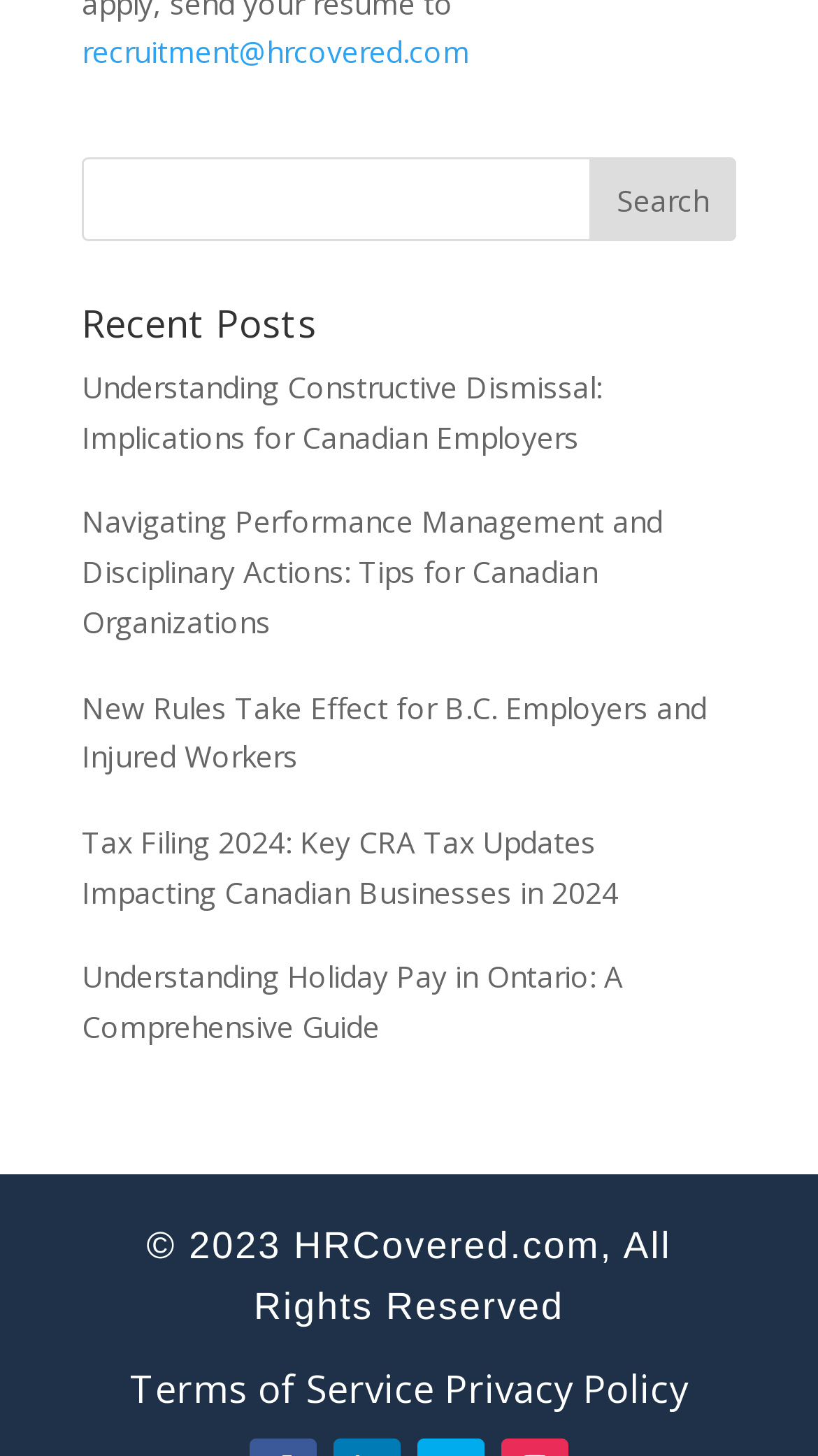Please examine the image and answer the question with a detailed explanation:
How many links are there in the Recent Posts section?

I counted the number of links under the 'Recent Posts' heading, which are 'Understanding Constructive Dismissal: Implications for Canadian Employers', 'Navigating Performance Management and Disciplinary Actions: Tips for Canadian Organizations', 'New Rules Take Effect for B.C. Employers and Injured Workers', 'Tax Filing 2024: Key CRA Tax Updates Impacting Canadian Businesses in 2024', and 'Understanding Holiday Pay in Ontario: A Comprehensive Guide'. There are 5 links in total.